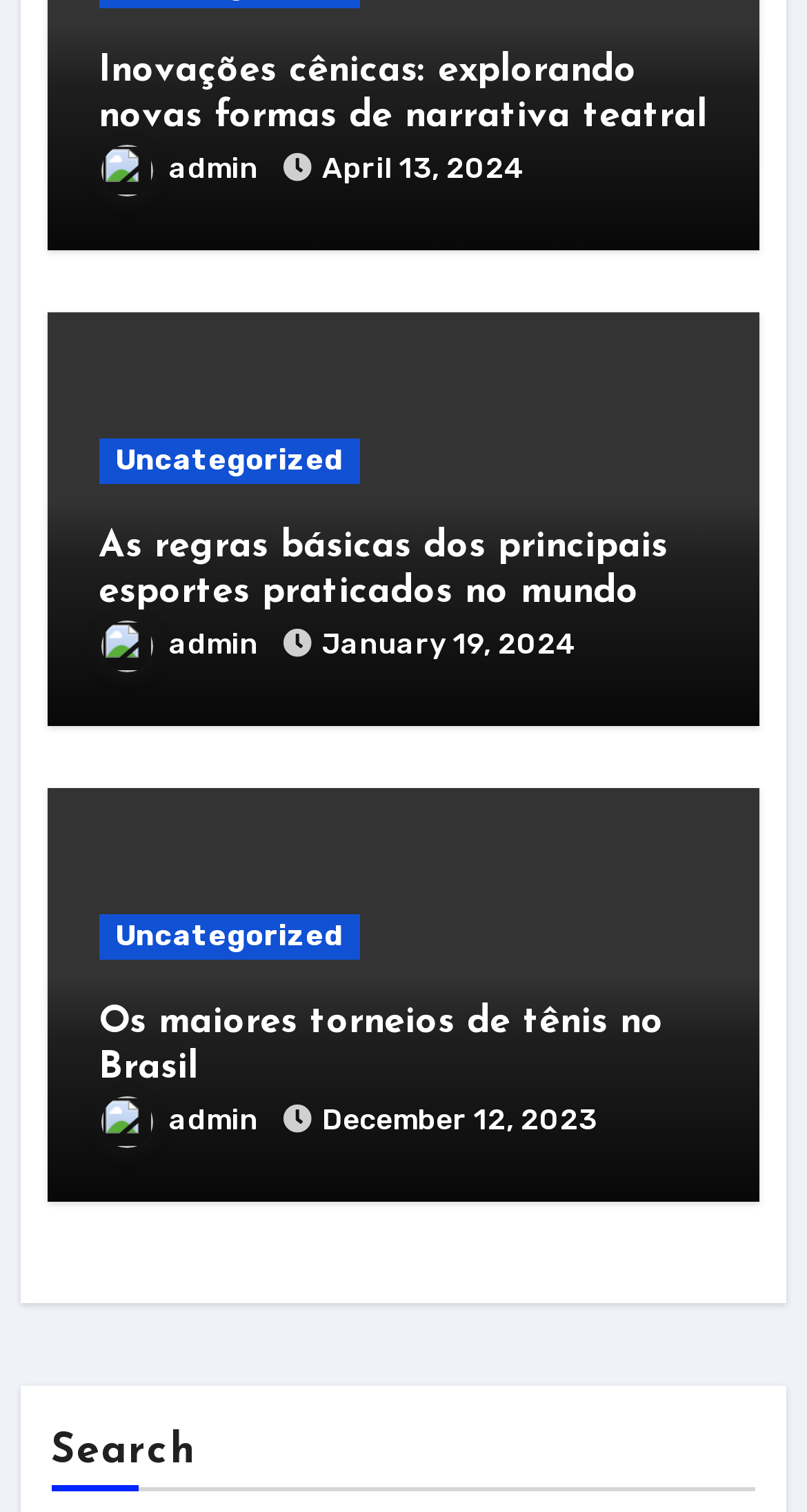What is the date of the latest article?
Look at the image and respond with a one-word or short phrase answer.

April 13, 2024